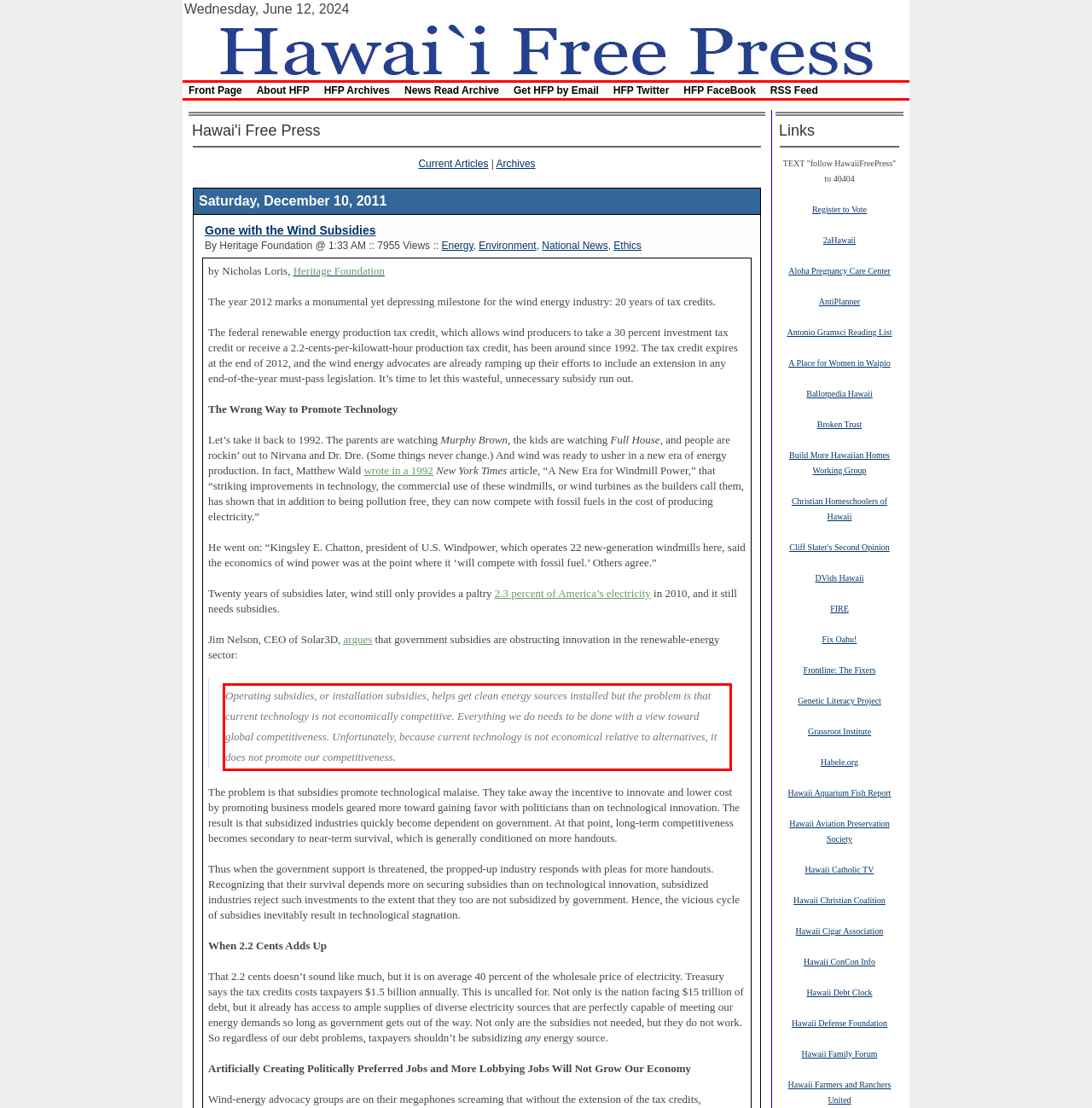Given a screenshot of a webpage with a red bounding box, extract the text content from the UI element inside the red bounding box.

Operating subsidies, or installation subsidies, helps get clean energy sources installed but the problem is that current technology is not economically competitive. Everything we do needs to be done with a view toward global competitiveness. Unfortunately, because current technology is not economical relative to alternatives, it does not promote our competitiveness.